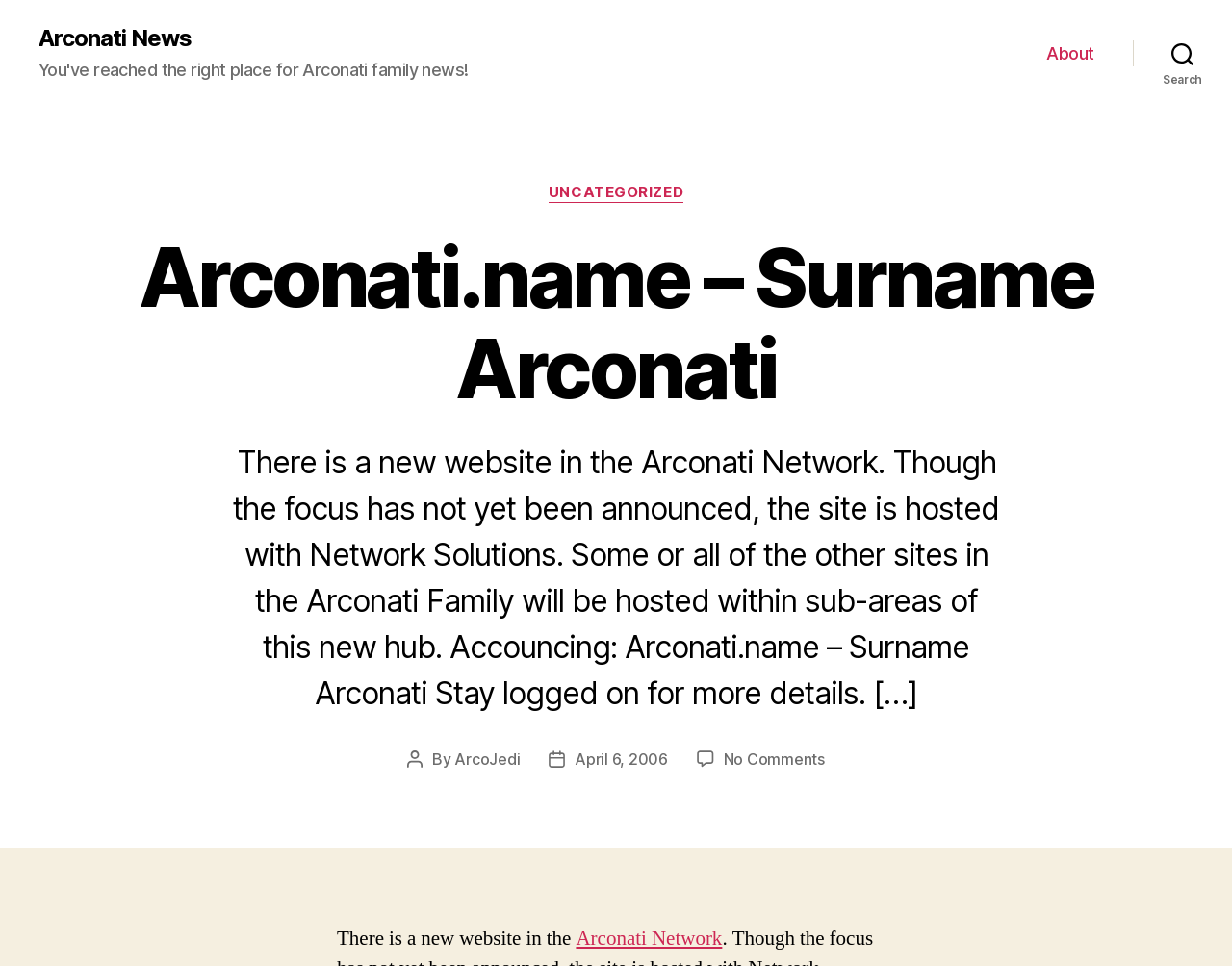Given the description "Uncategorized", determine the bounding box of the corresponding UI element.

[0.445, 0.19, 0.555, 0.21]